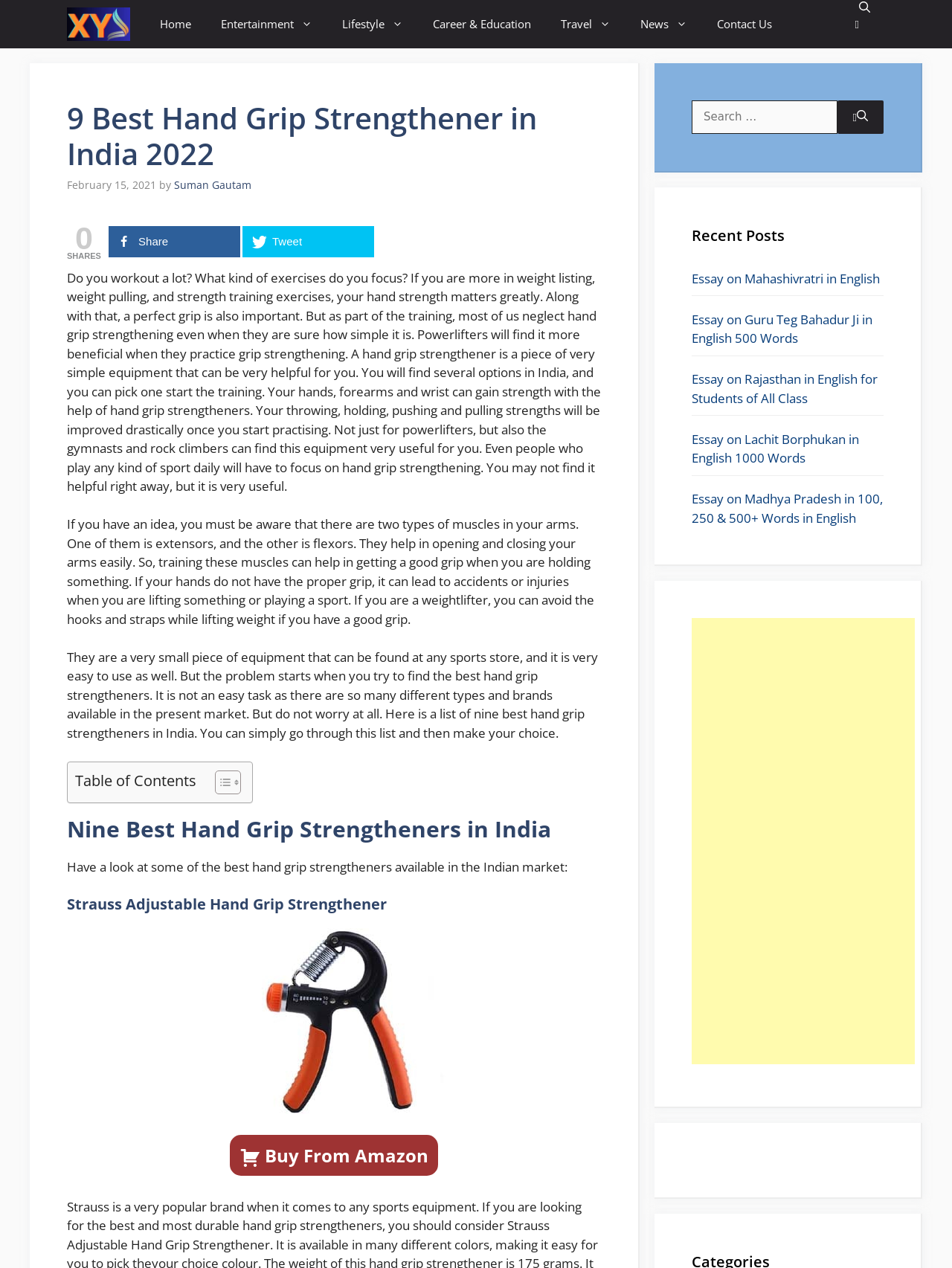Explain in detail what is displayed on the webpage.

This webpage is about hand grip strengtheners, specifically focusing on the best ones available in India. At the top, there is a navigation bar with links to different sections of the website, including Home, Entertainment, Lifestyle, and more. Below the navigation bar, there is a header section with the title "9 Best Hand Grip Strengthener in India 2022" and a time stamp indicating when the article was published.

To the right of the header section, there are social media sharing links and a search bar. The main content of the webpage is divided into several sections. The first section introduces the importance of hand grip strengthening for people who engage in weightlifting, strength training, and other exercises. It explains how hand grip strengtheners can help improve overall hand strength and prevent injuries.

The next section provides a list of the nine best hand grip strengtheners available in India. Each item on the list has a heading, a brief description, and an image of the product. There is also a "Buy From Amazon" link for each product.

On the right side of the webpage, there are three complementary sections. The first section has a search bar and a button to search for specific topics. The second section displays recent posts, with links to essays on various topics such as Mahashivratri, Guru Teg Bahadur Ji, and Rajasthan. The third section appears to be an advertisement or a promotional section.

Overall, the webpage is well-organized and easy to navigate, with clear headings and concise descriptions of the products. The use of images and social media sharing links adds to the webpage's visual appeal and functionality.